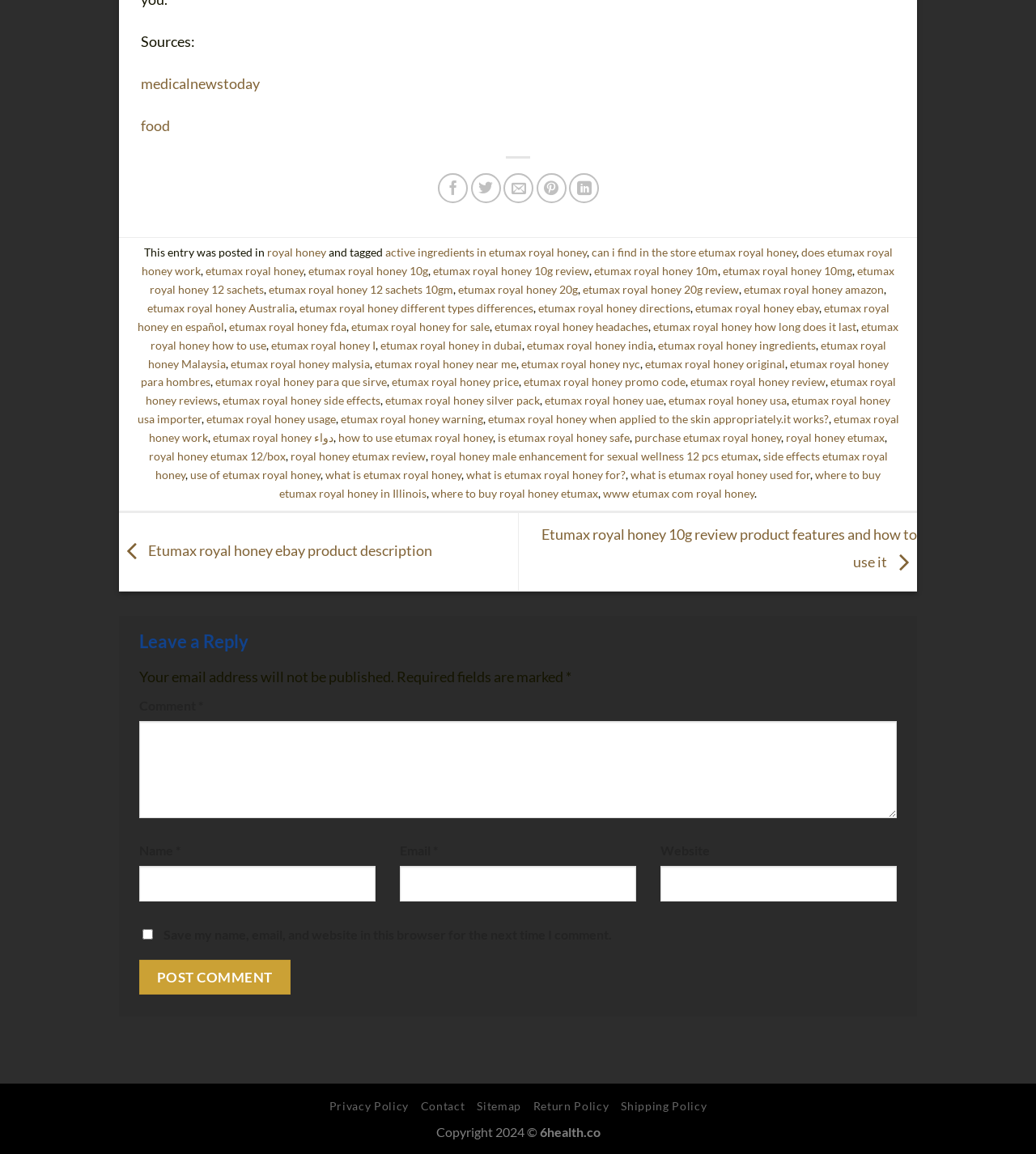Show the bounding box coordinates of the region that should be clicked to follow the instruction: "Click on 'Share on Facebook'."

[0.423, 0.15, 0.452, 0.176]